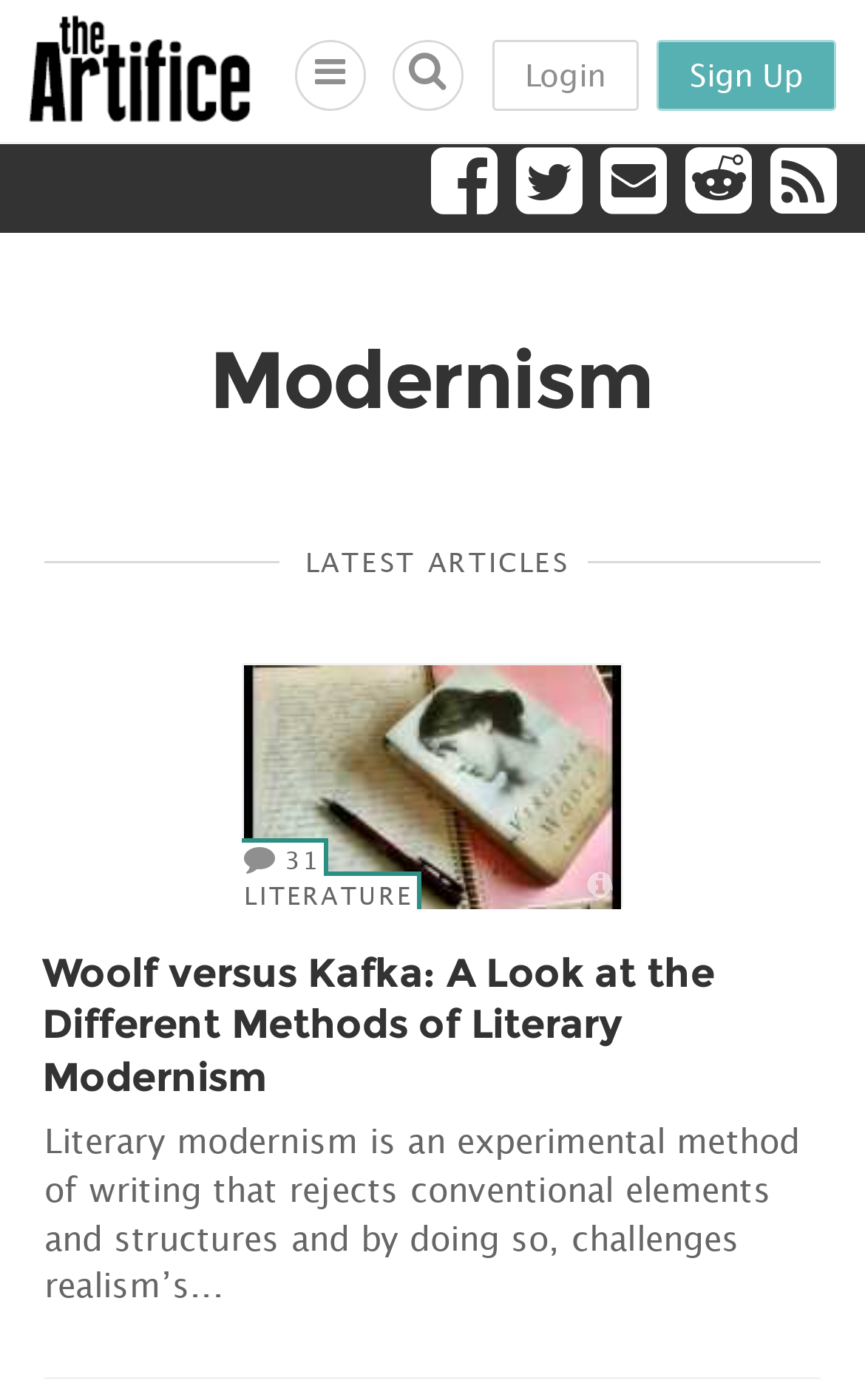What is the category of the first article?
Examine the image closely and answer the question with as much detail as possible.

I looked at the first article's category by checking the text 'LITERATURE  31 ' in the LayoutTableCell element. The category is LITERATURE.